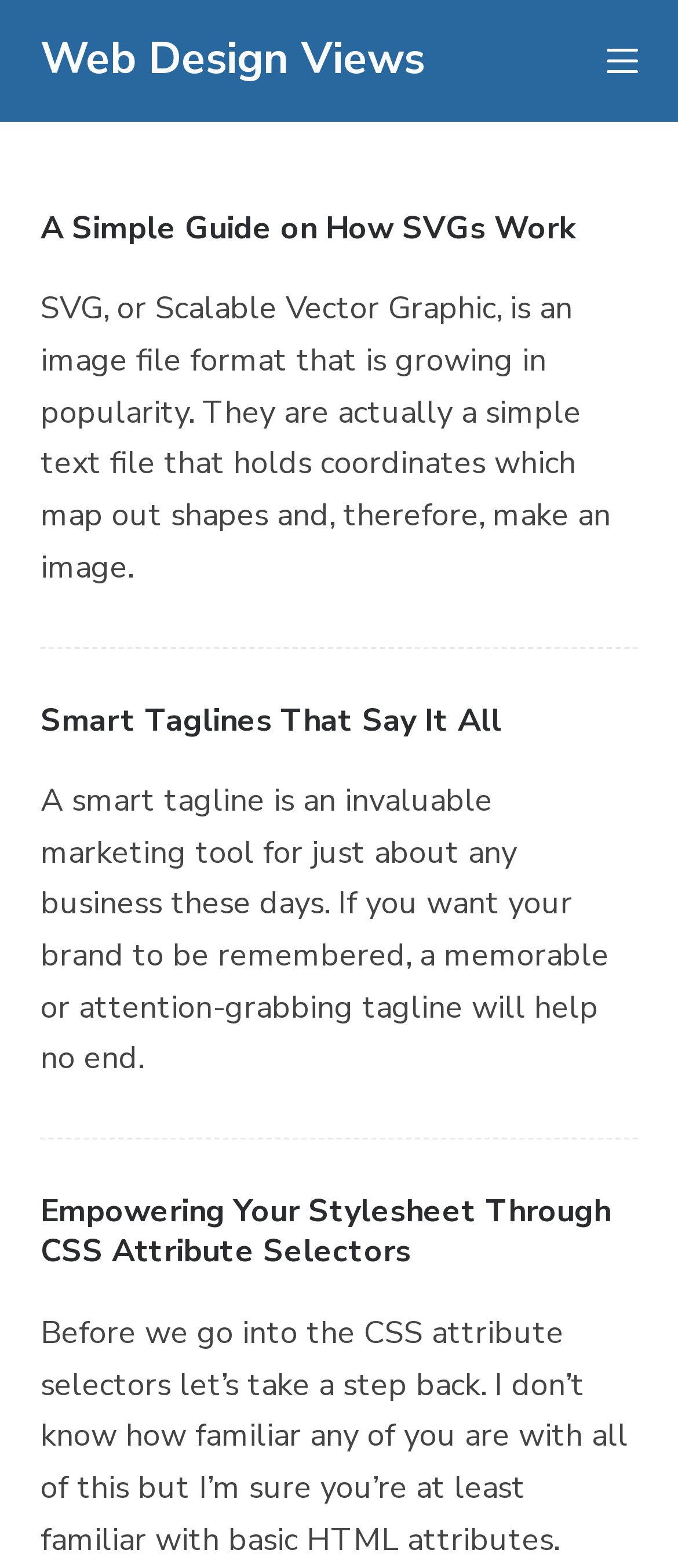Answer the question using only a single word or phrase: 
How many articles are on this webpage?

3